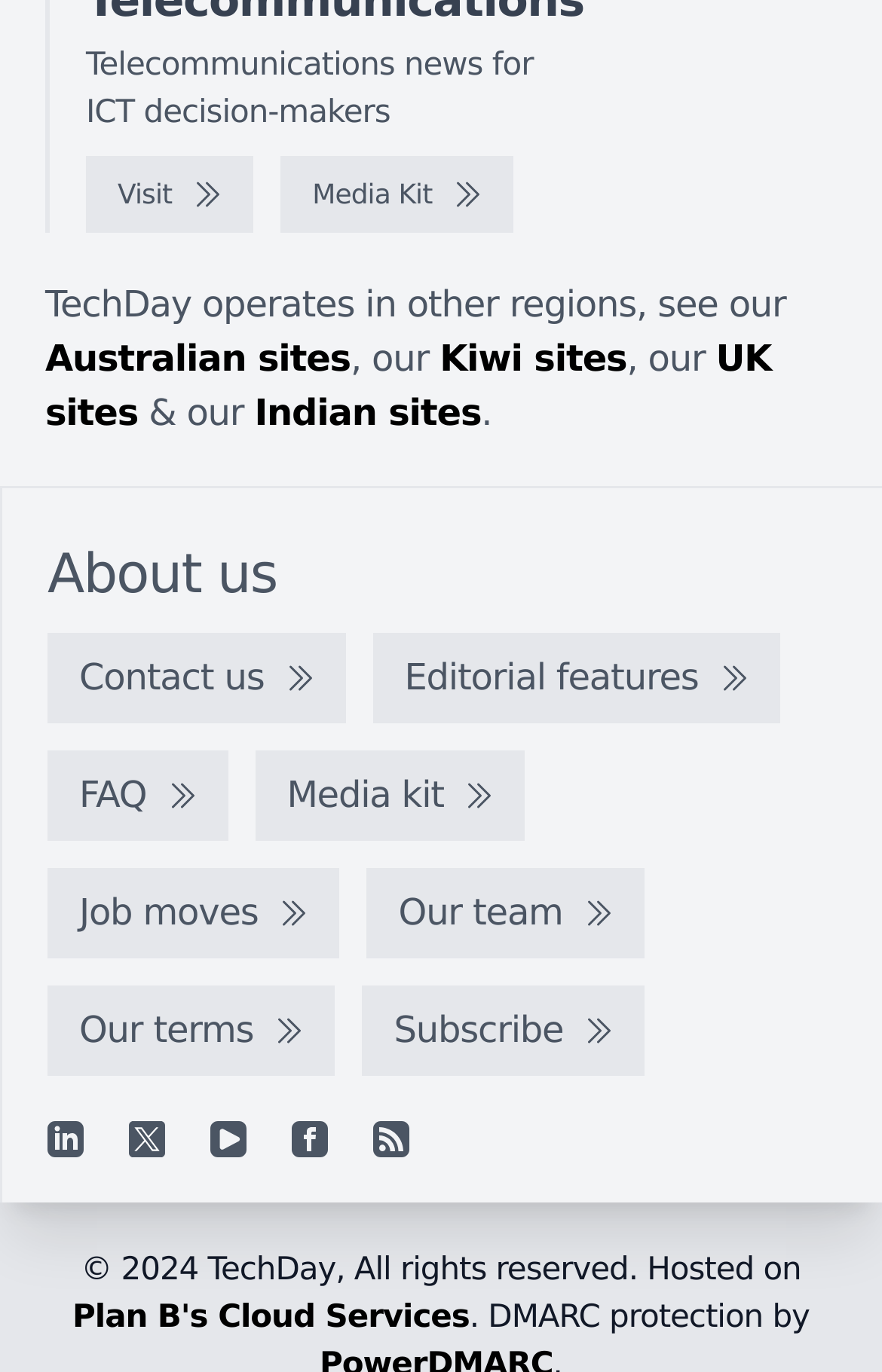What regions does TechDay operate in? Based on the screenshot, please respond with a single word or phrase.

Multiple regions